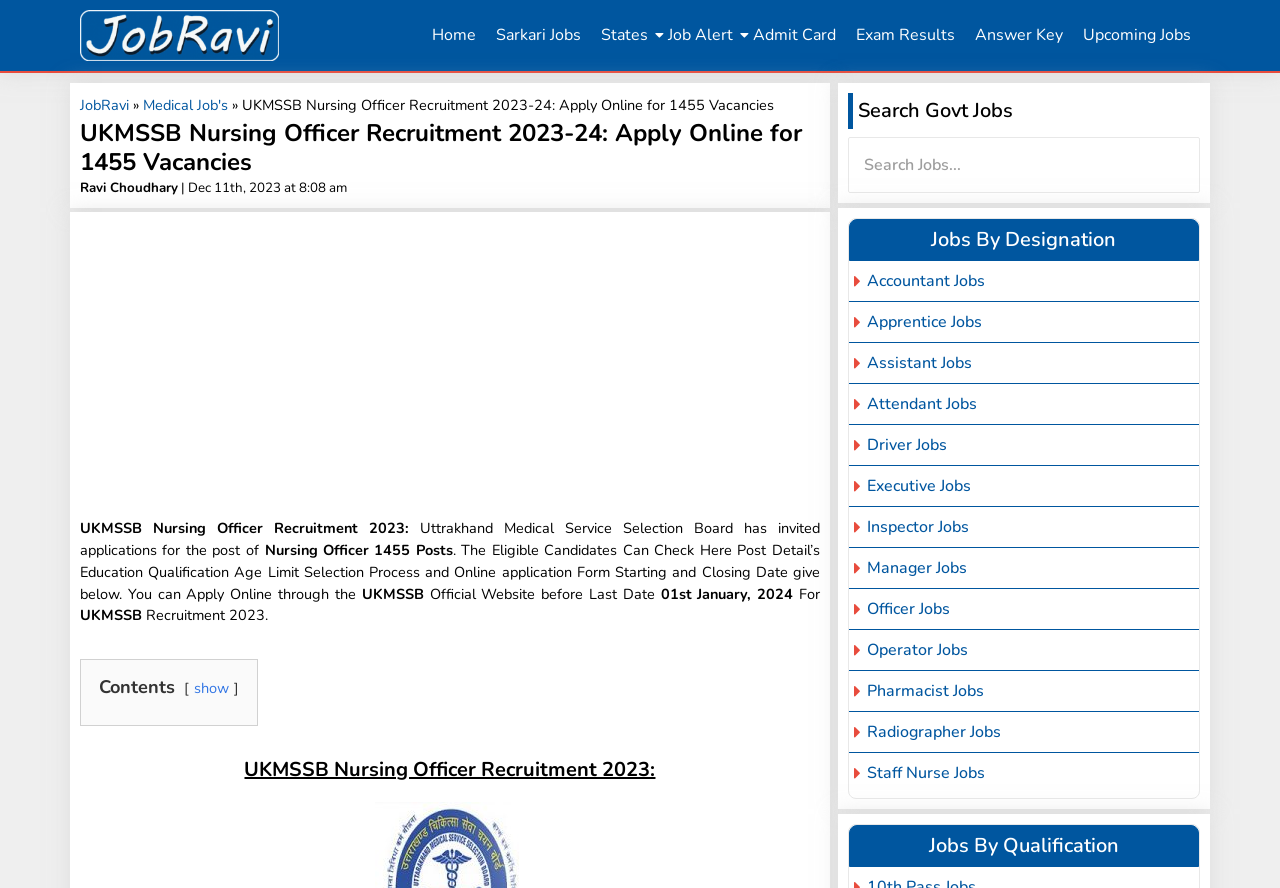Find the bounding box of the element with the following description: "LP & MP NETWORK". The coordinates must be four float numbers between 0 and 1, formatted as [left, top, right, bottom].

None